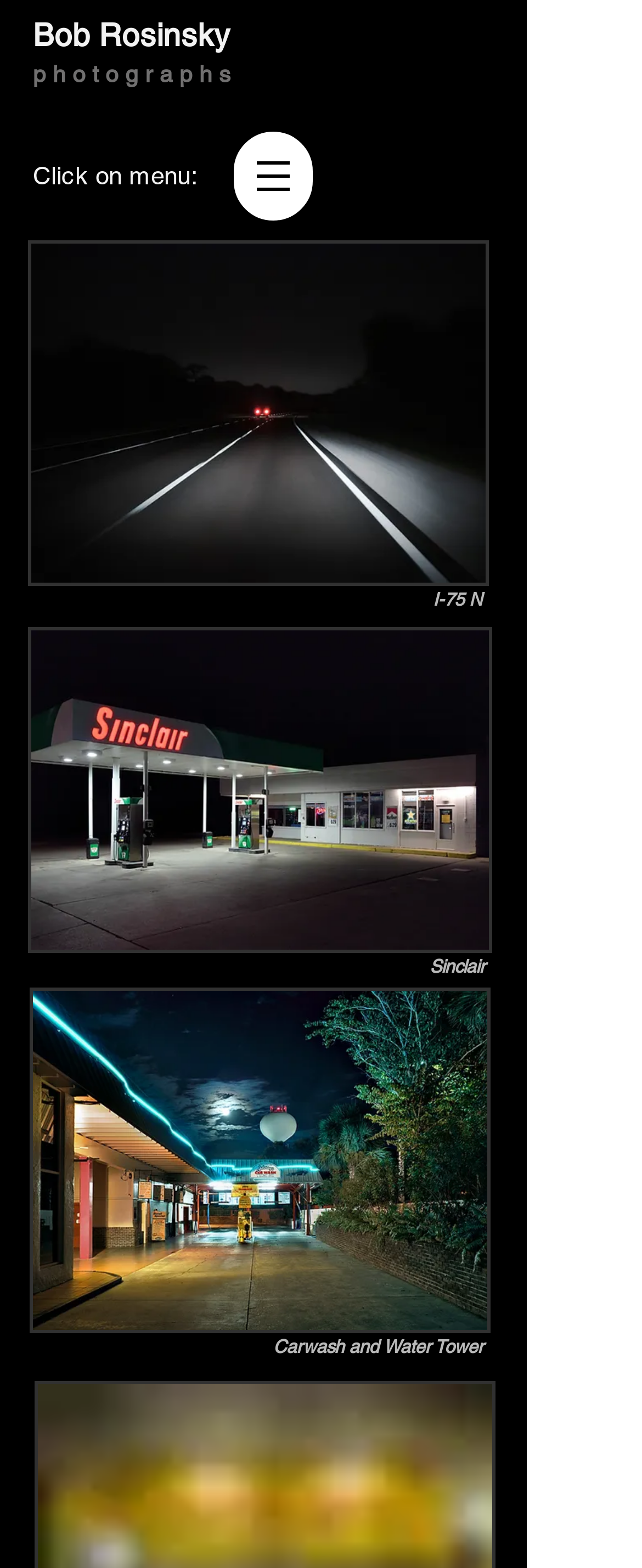What is the location of the car wash?
Refer to the image and provide a one-word or short phrase answer.

I-75 N